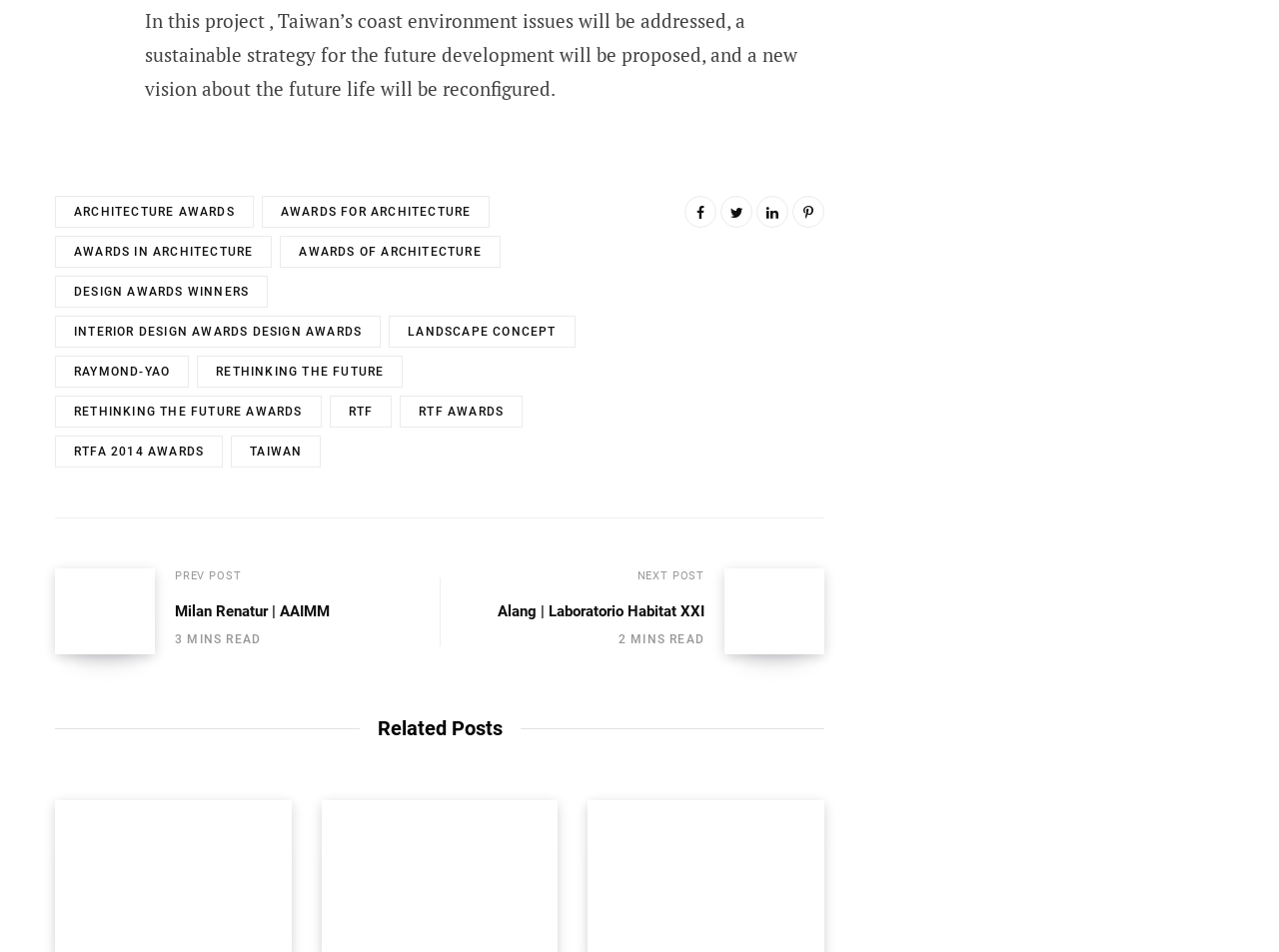Provide your answer in a single word or phrase: 
What is the category of the related posts?

Posts